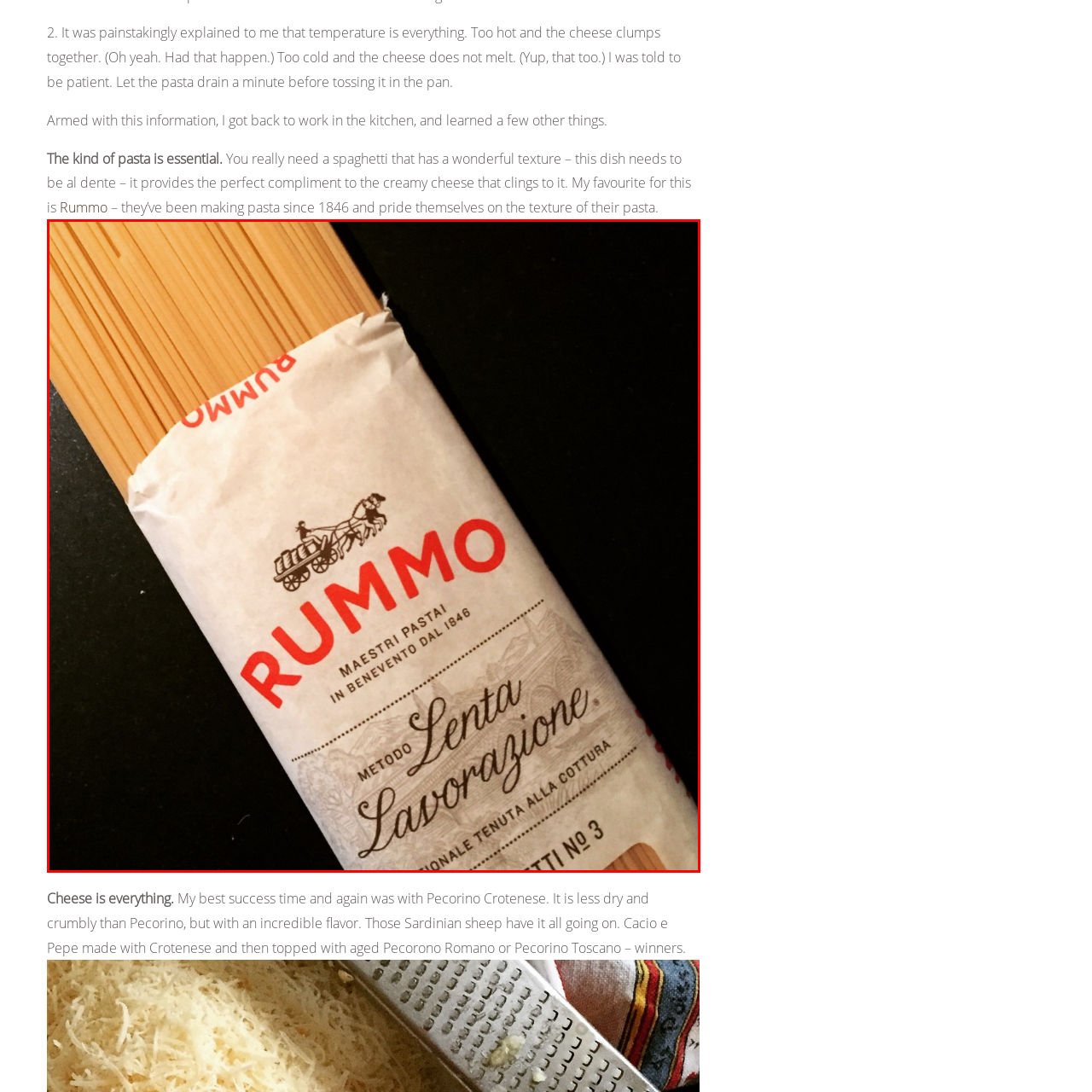View the section of the image outlined in red, What type of pasta is in the package? Provide your response in a single word or brief phrase.

SPAGHETTI NO 3